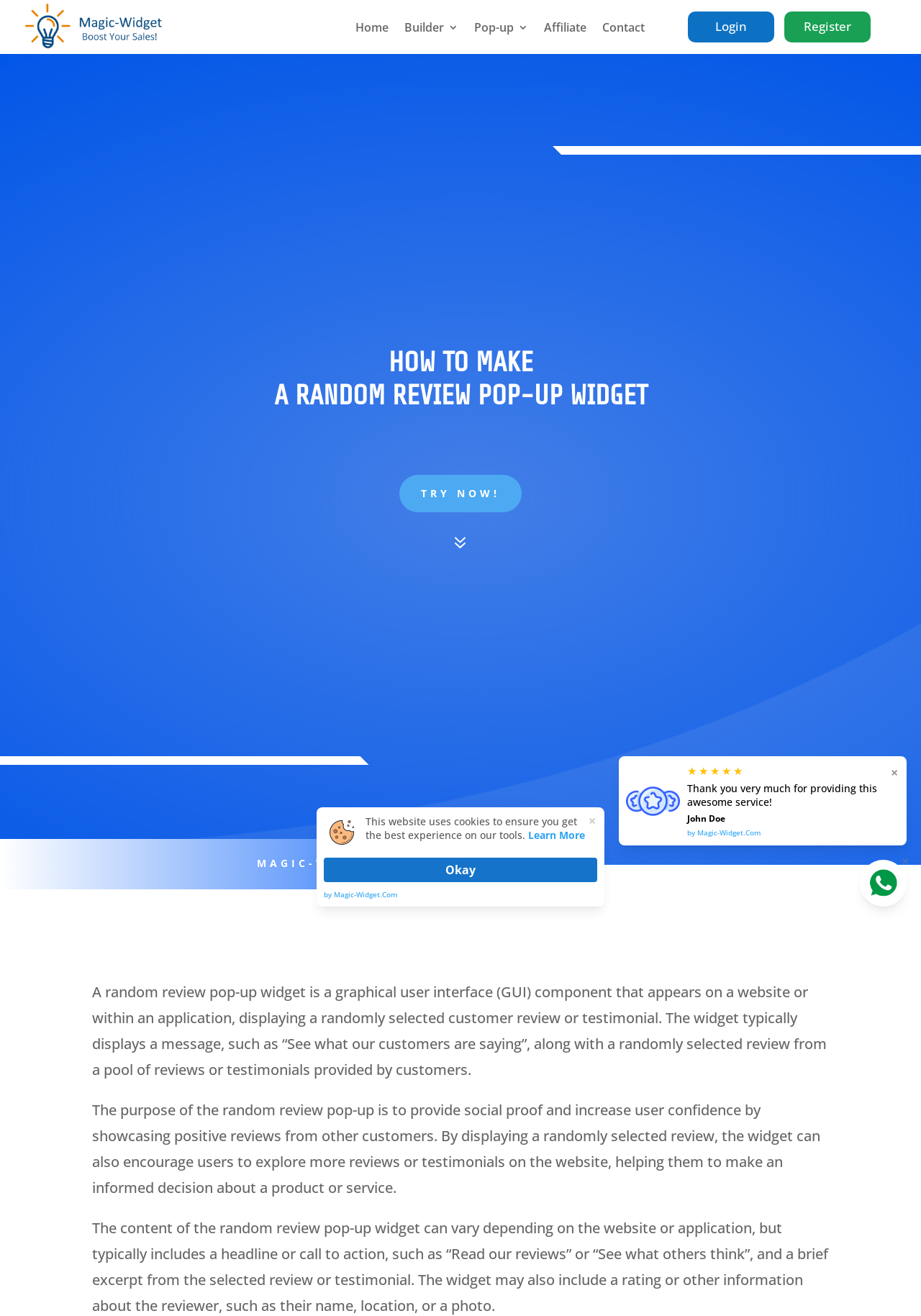Find the bounding box coordinates for the UI element whose description is: "Learn More". The coordinates should be four float numbers between 0 and 1, in the format [left, top, right, bottom].

[0.573, 0.629, 0.635, 0.64]